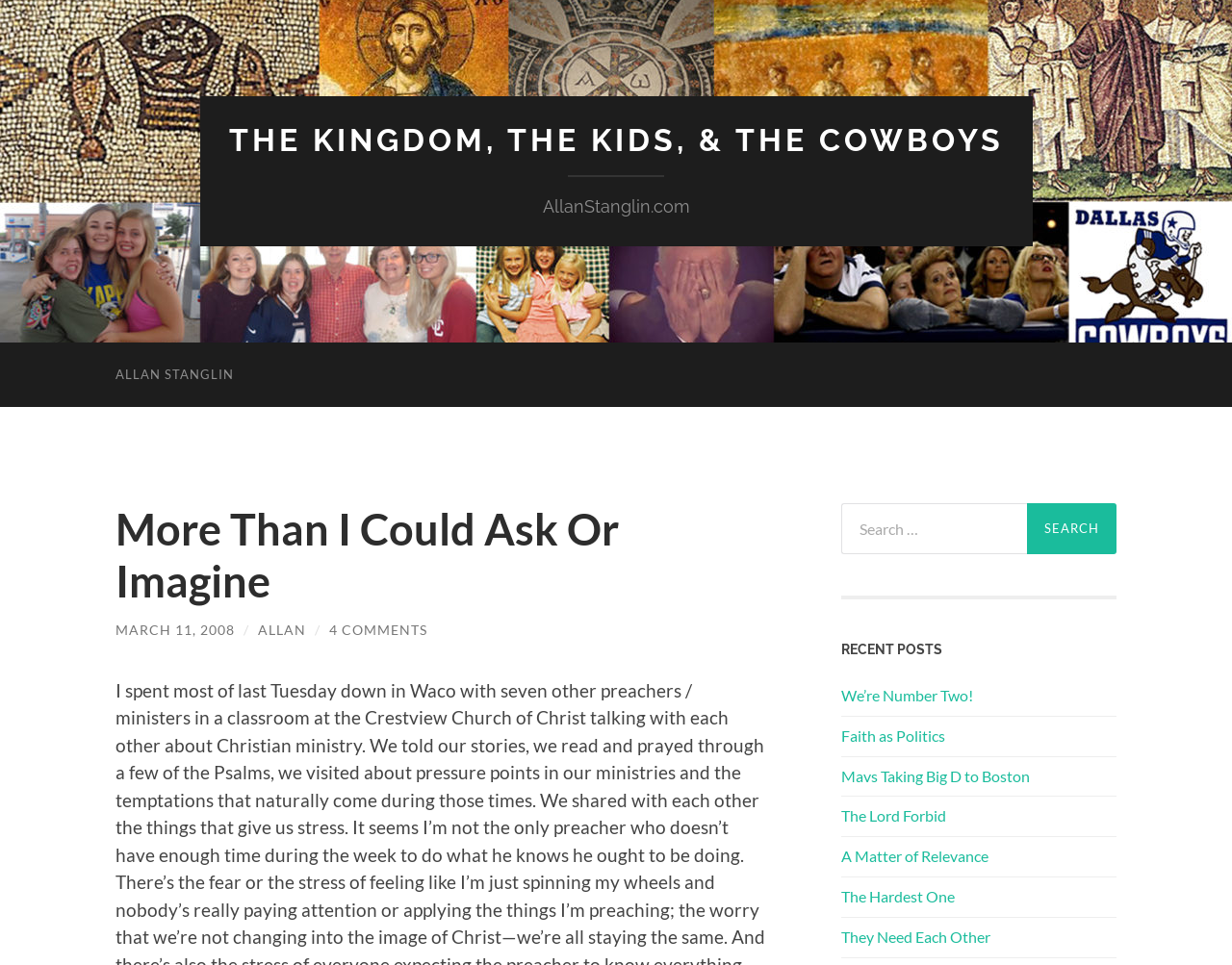What is the purpose of the search box?
Look at the image and respond to the question as thoroughly as possible.

The search box is located in the top-right corner of the webpage, accompanied by a 'Search for:' label and a 'Search' button. This suggests that the purpose of the search box is to allow users to search for specific content within the website.